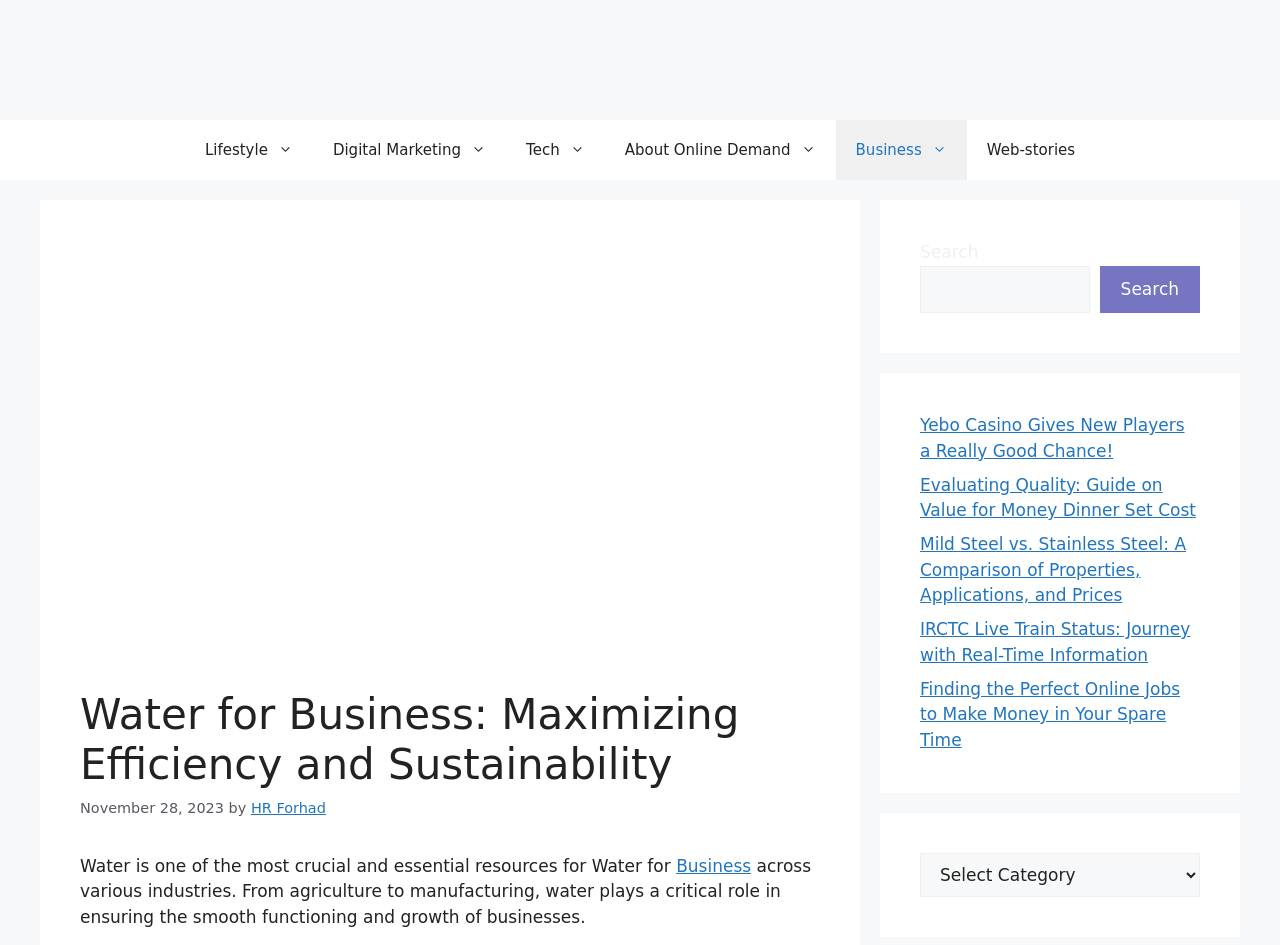How many complementary links are available? Please answer the question using a single word or phrase based on the image.

5